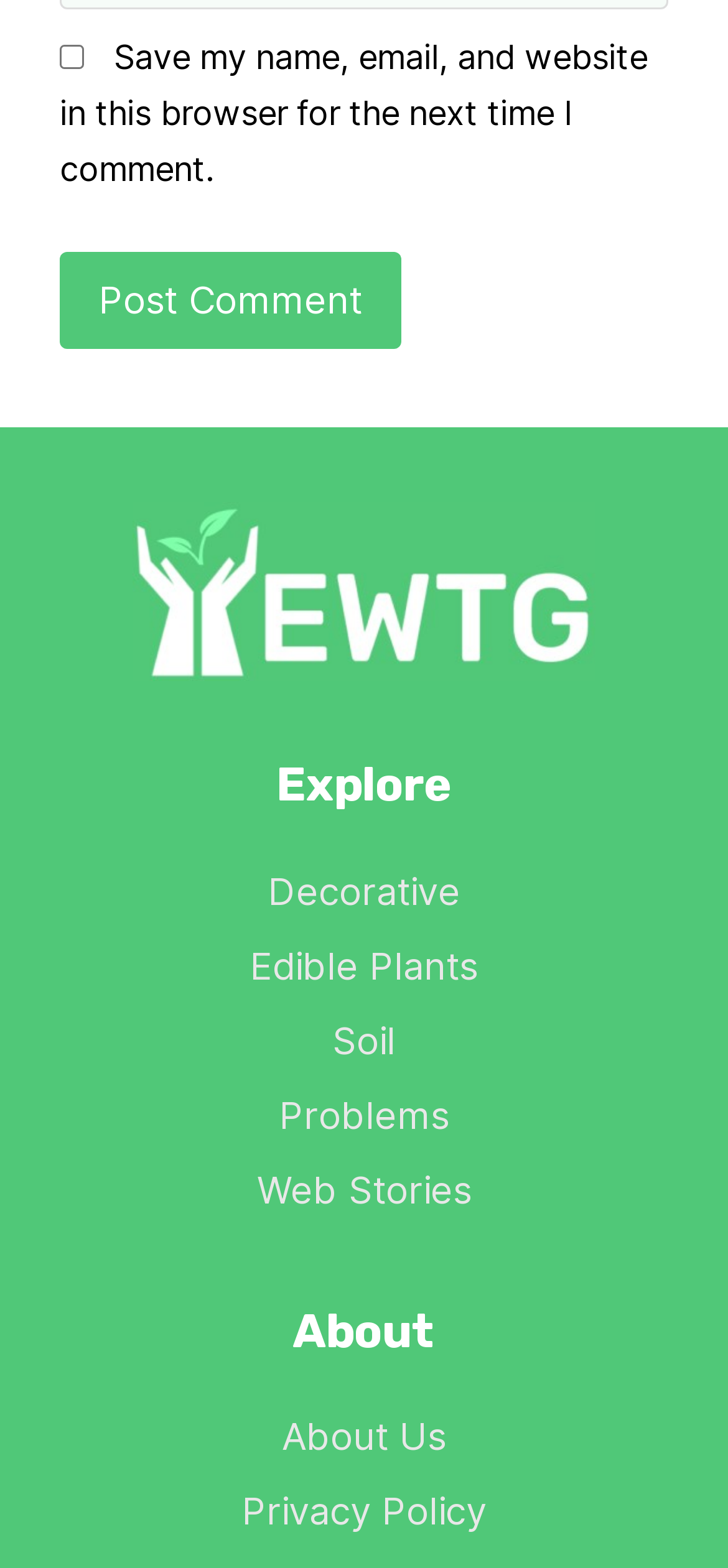Specify the bounding box coordinates of the area to click in order to execute this command: 'Check the checkbox to save your comment information'. The coordinates should consist of four float numbers ranging from 0 to 1, and should be formatted as [left, top, right, bottom].

[0.082, 0.029, 0.115, 0.044]